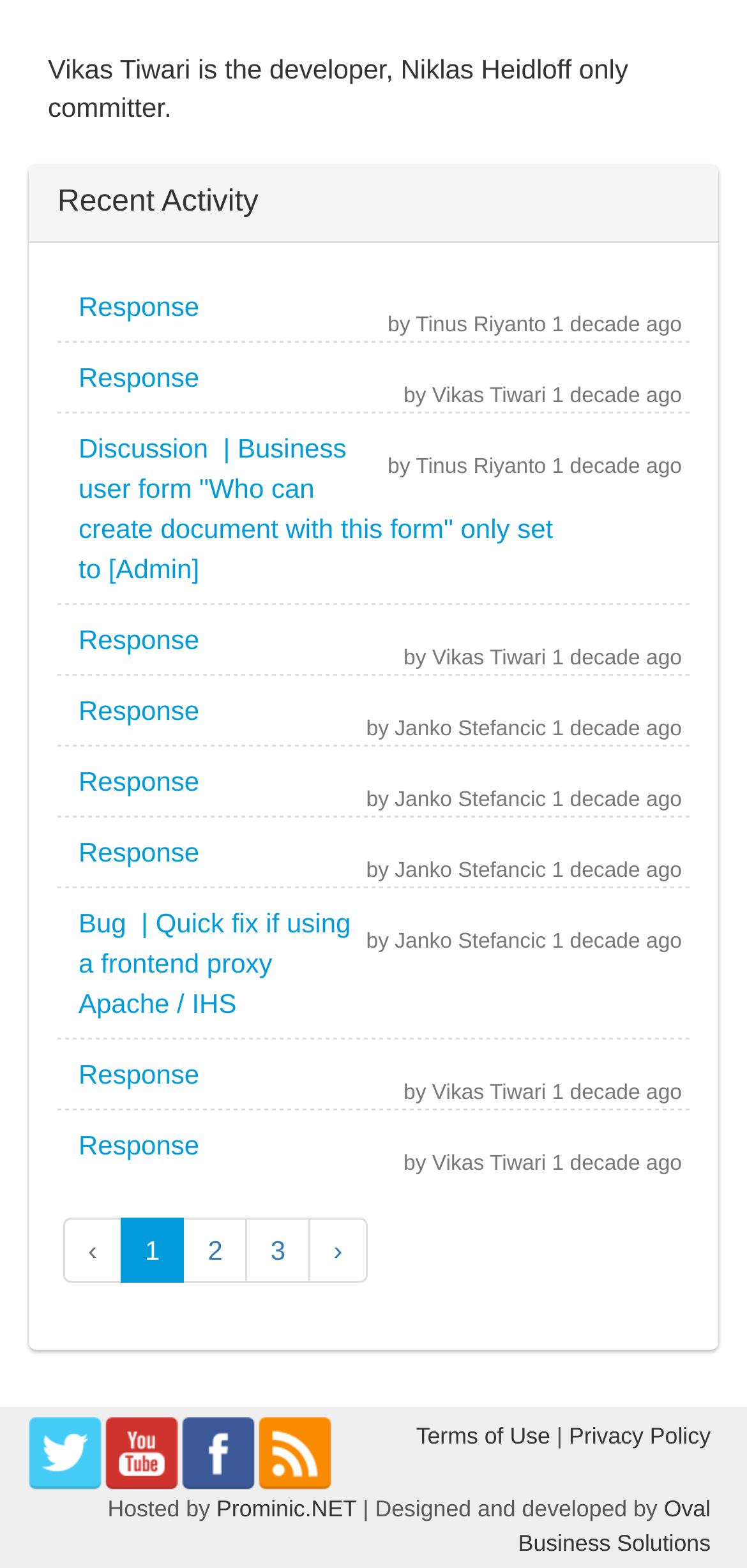How many pages are there in the pager navigation?
Look at the image and construct a detailed response to the question.

The pager navigation has three buttons labeled 'Page 1', 'Page 2', and 'Page 3', indicating that there are three pages.